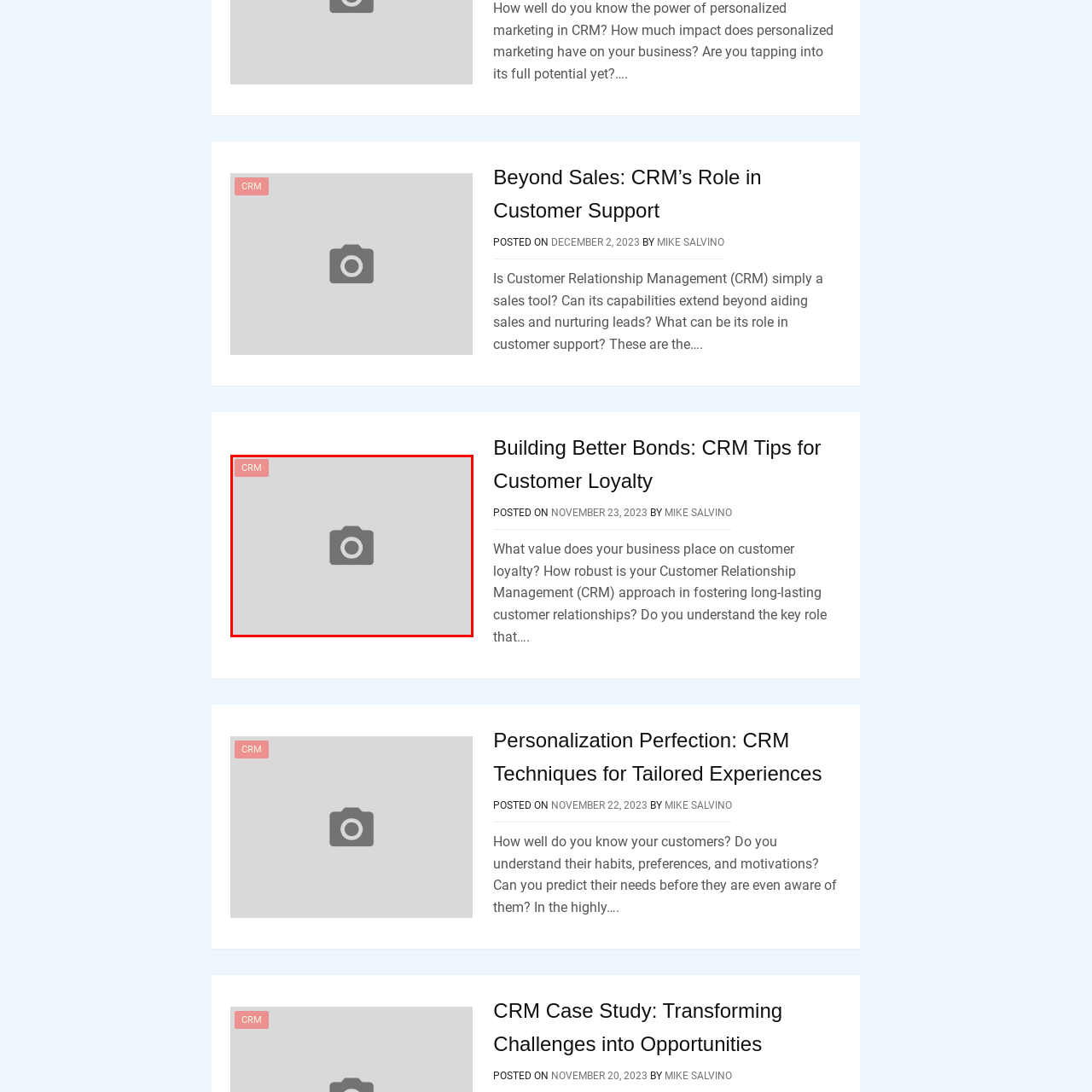Offer a detailed caption for the picture inside the red-bordered area.

The image features a simplistic camera icon against a neutral background. This icon is tagged with the label "CRM," indicating its relevance to Customer Relationship Management. This visual element appears within an article discussing strategies for enhancing customer loyalty and effective CRM practices, highlighting the significance of personalization in marketing to foster stronger client relationships. The image serves as a visual cue to reinforce the article's themes about the transformative power of CRM in understanding and addressing customer needs.